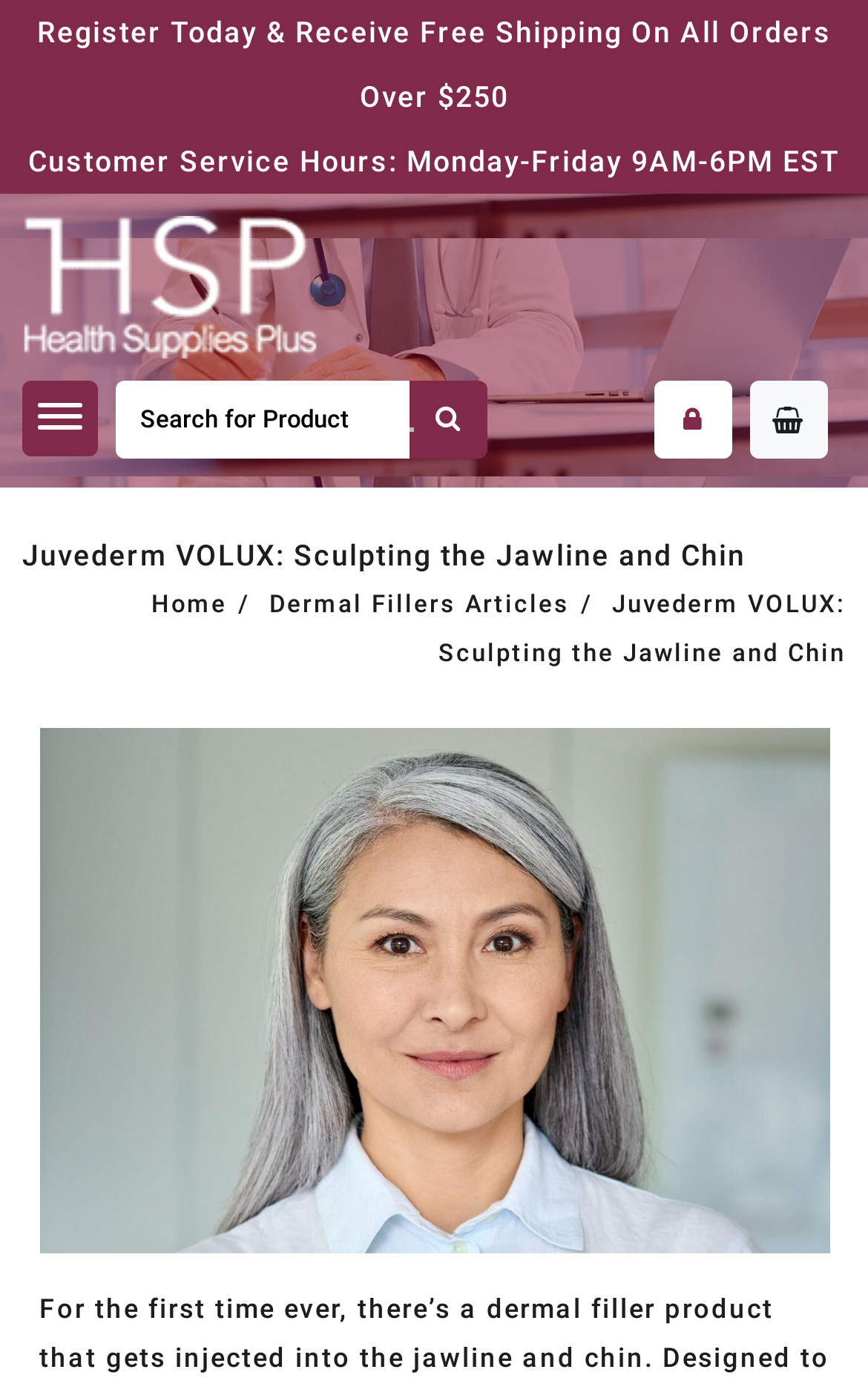Is there a free shipping offer on this webpage?
Give a single word or phrase as your answer by examining the image.

Yes